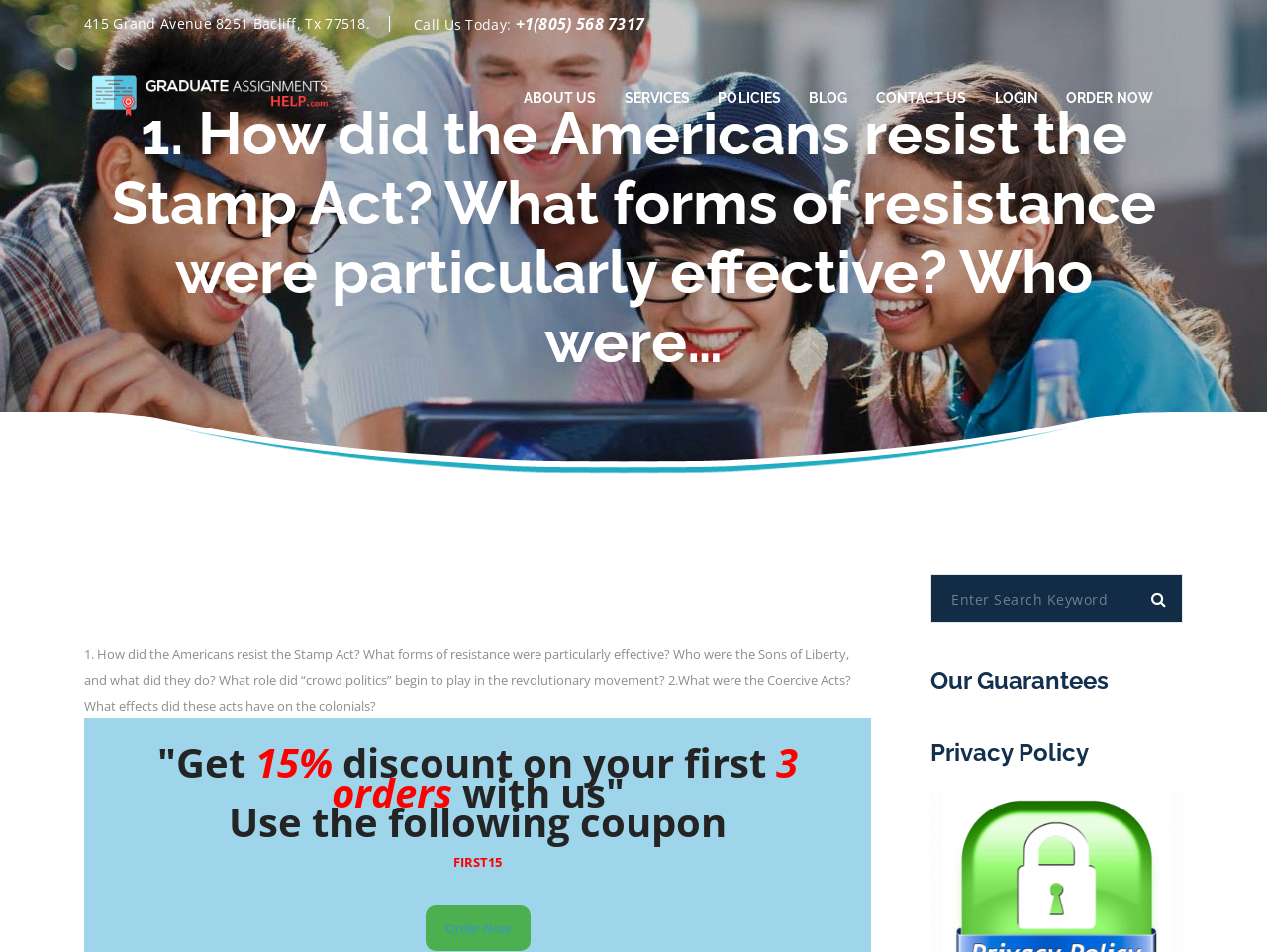Please locate the bounding box coordinates of the element that should be clicked to complete the given instruction: "Order now".

[0.831, 0.051, 0.921, 0.155]